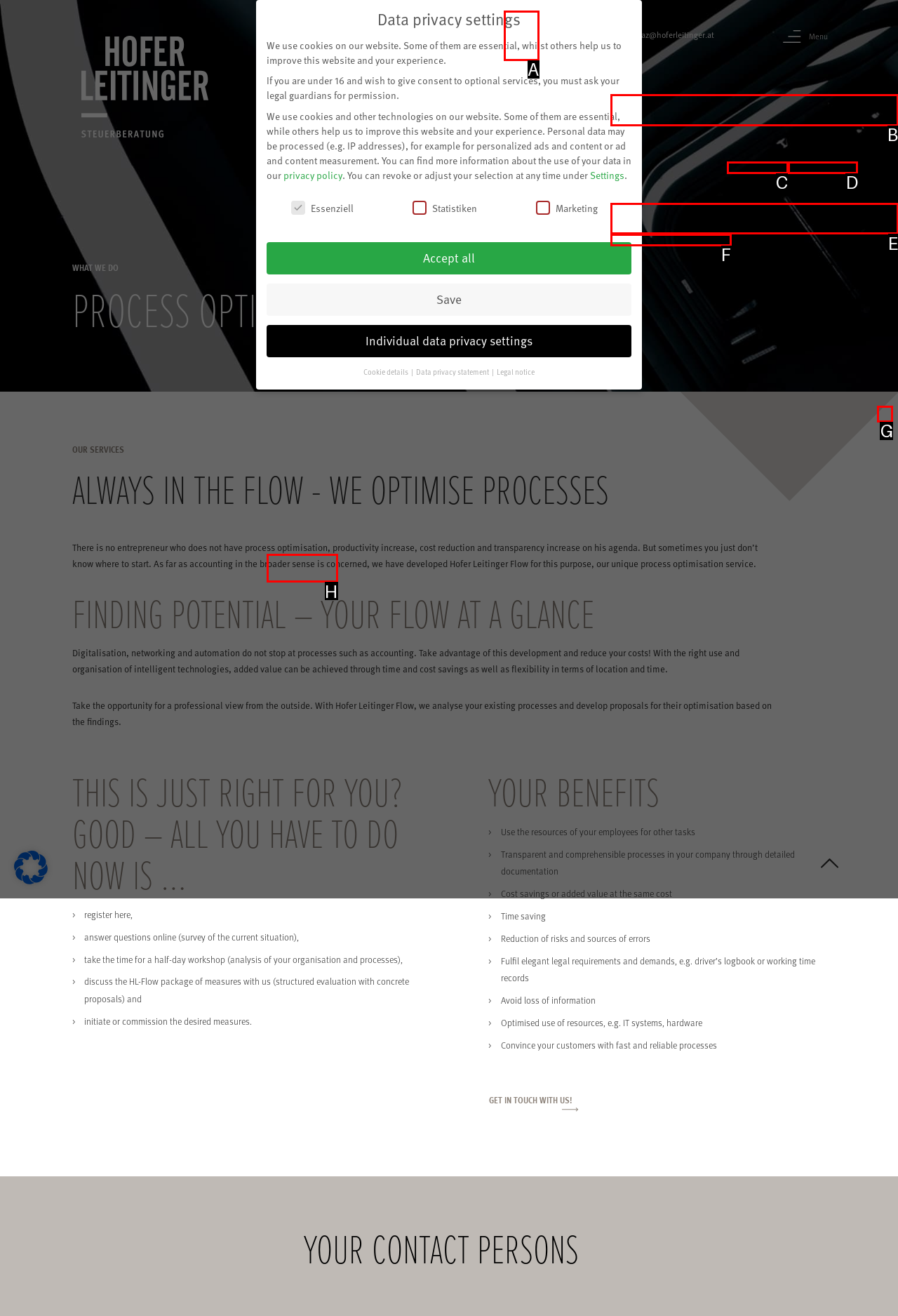Choose the letter of the element that should be clicked to complete the task: Switch to English
Answer with the letter from the possible choices.

A